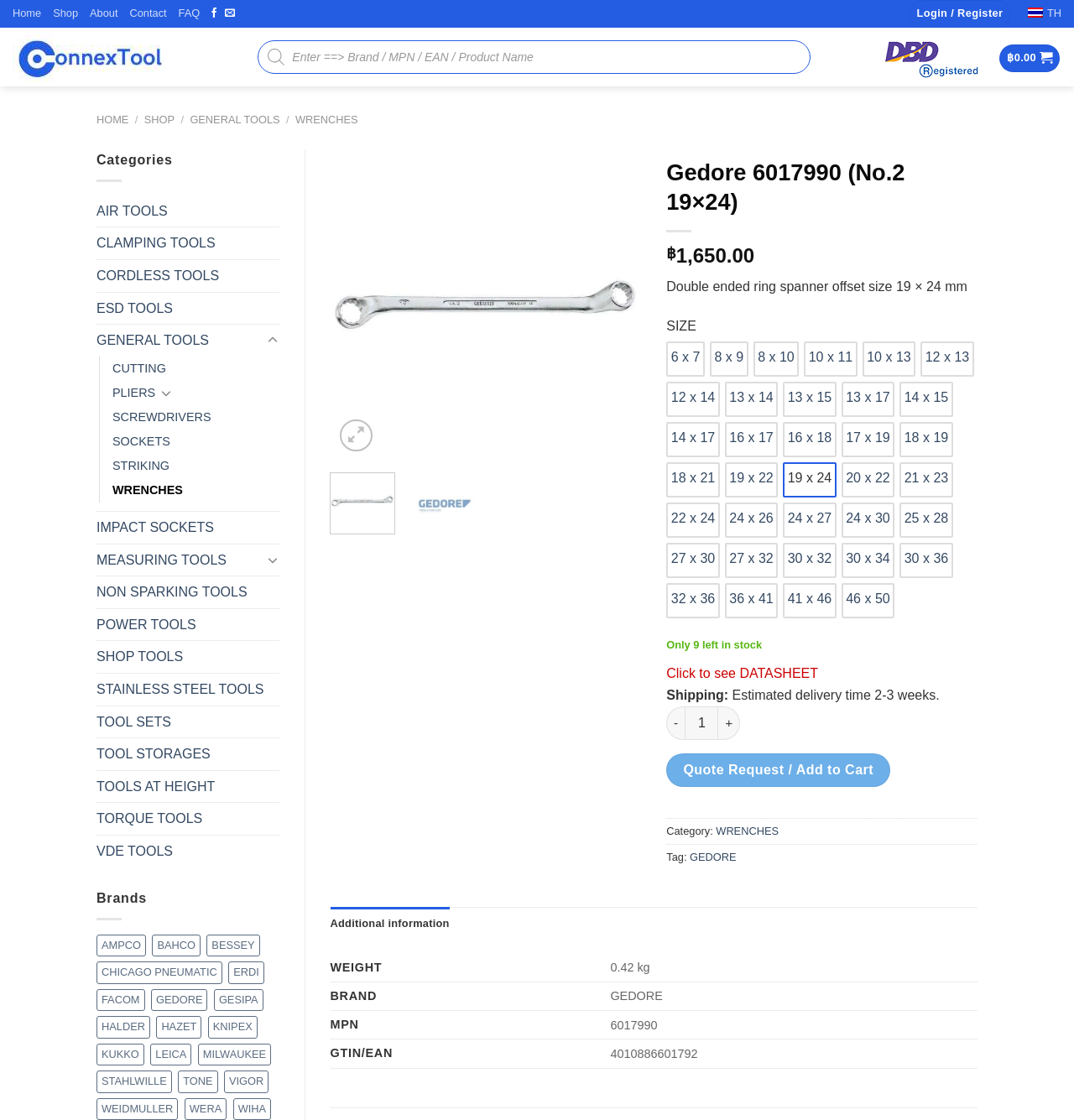Use a single word or phrase to answer the following:
What is the brand of the product?

Gedore